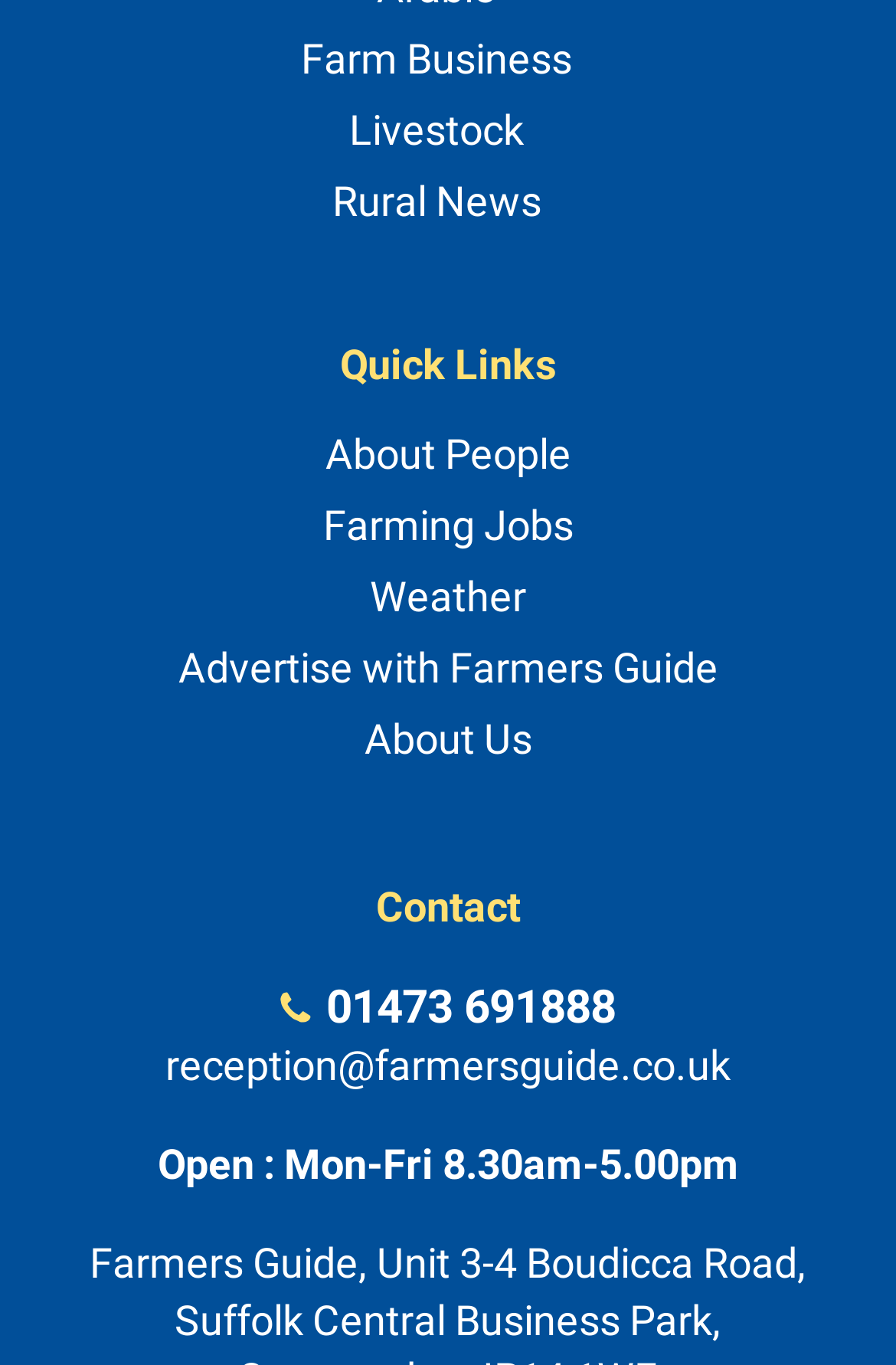Look at the image and give a detailed response to the following question: What are the main categories on the website?

By analyzing the top navigation links, we can identify the main categories on the website, which are Farm Business, Livestock, and Rural News.